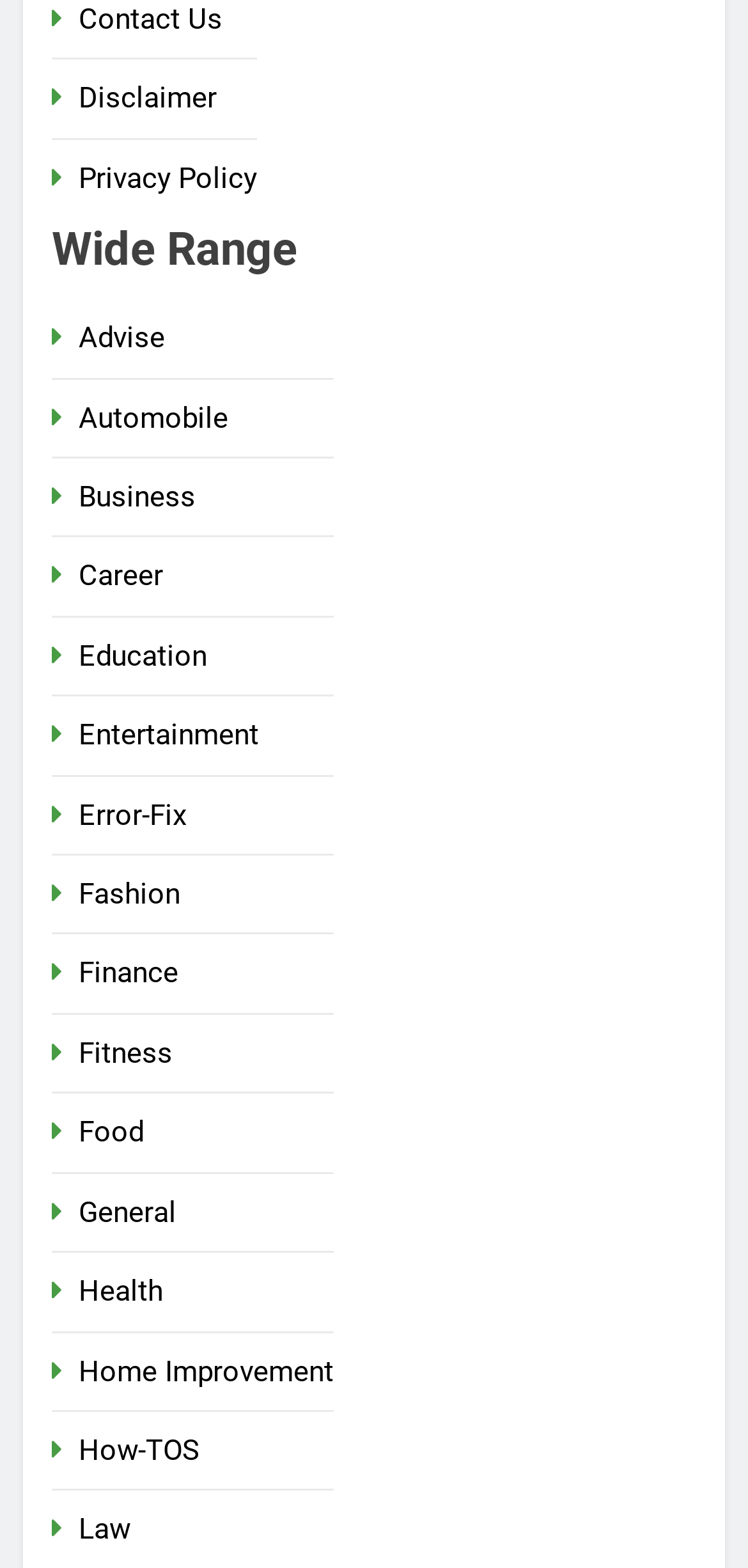What is the category that comes after 'Finance'?
Please give a detailed and thorough answer to the question, covering all relevant points.

I analyzed the webpage and found that the link 'Fitness' is located immediately after 'Finance' under the 'Wide Range' heading.